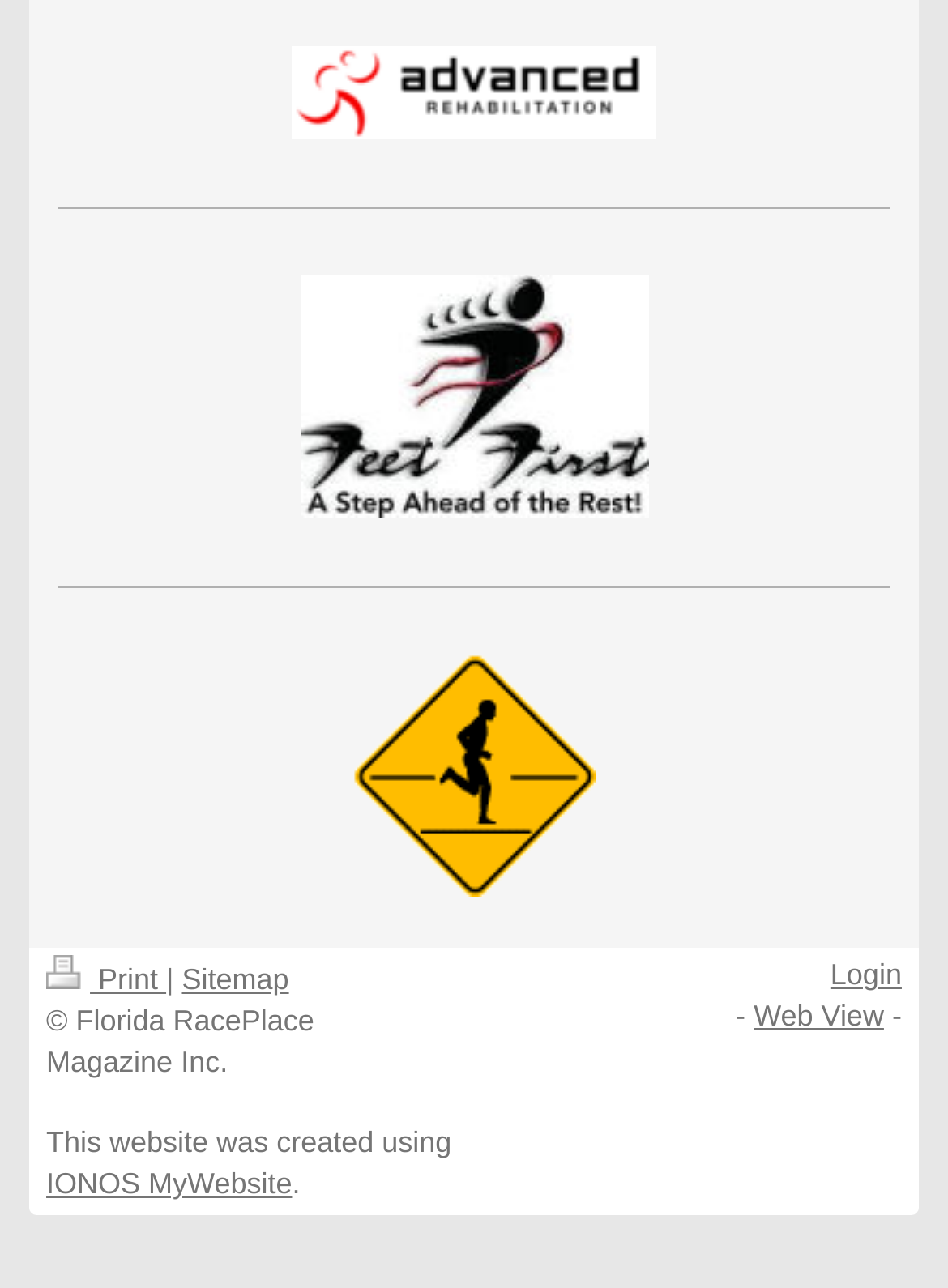How many dashes are in the top-right corner? Using the information from the screenshot, answer with a single word or phrase.

2